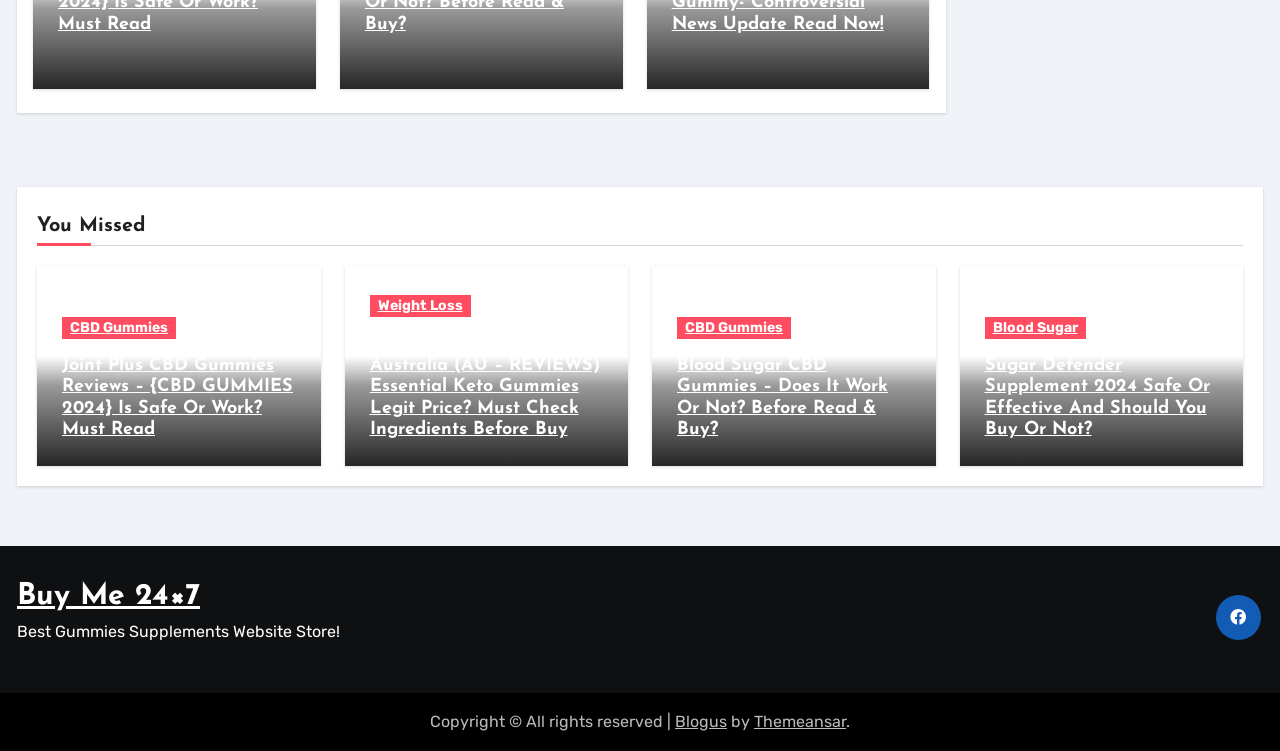Locate the bounding box coordinates of the area to click to fulfill this instruction: "Read 'Joint Plus CBD Gummies Reviews'". The bounding box should be presented as four float numbers between 0 and 1, in the order [left, top, right, bottom].

[0.048, 0.472, 0.231, 0.587]